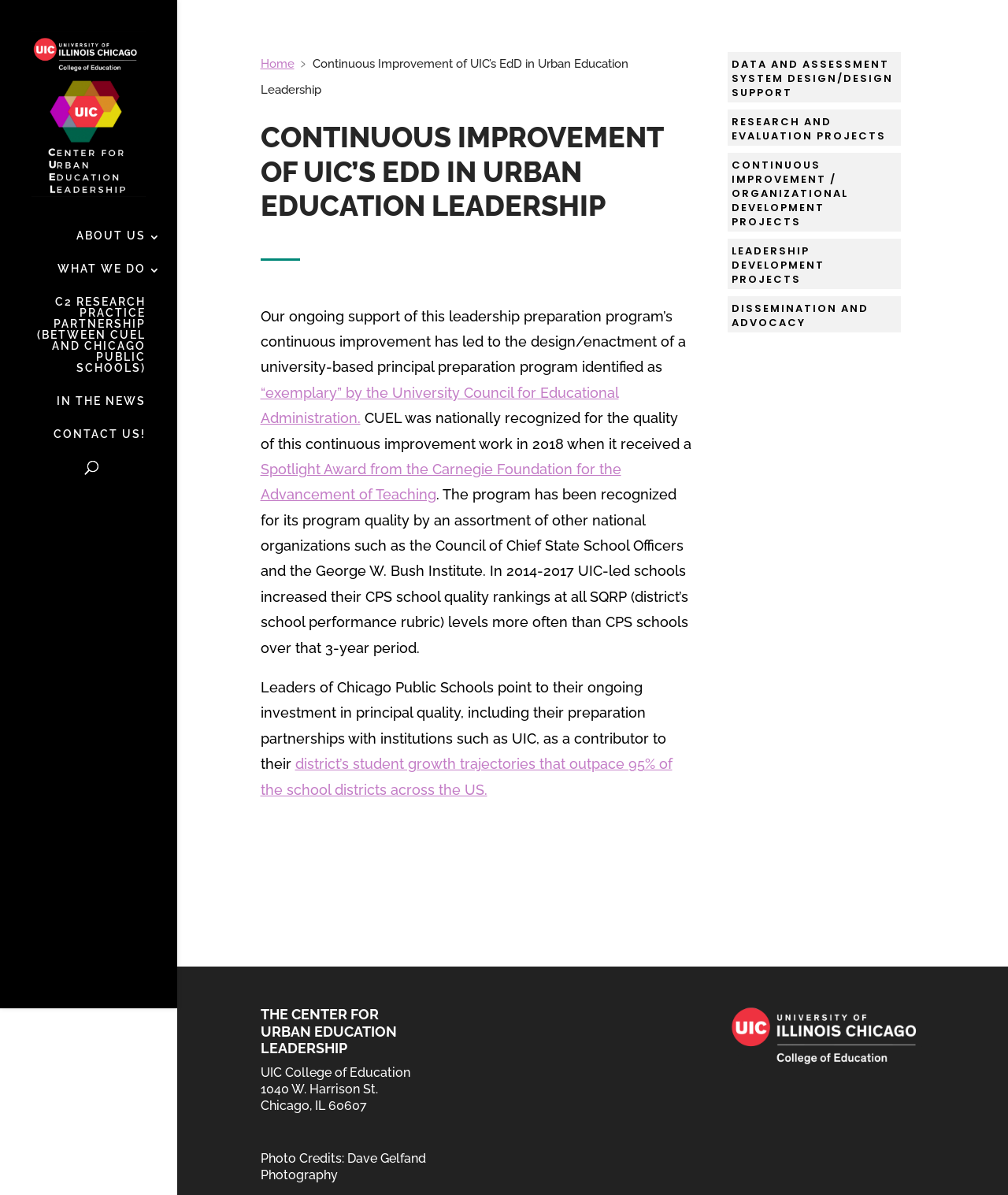Please specify the coordinates of the bounding box for the element that should be clicked to carry out this instruction: "Contact the Center for Urban Education Leadership". The coordinates must be four float numbers between 0 and 1, formatted as [left, top, right, bottom].

[0.031, 0.349, 0.176, 0.377]